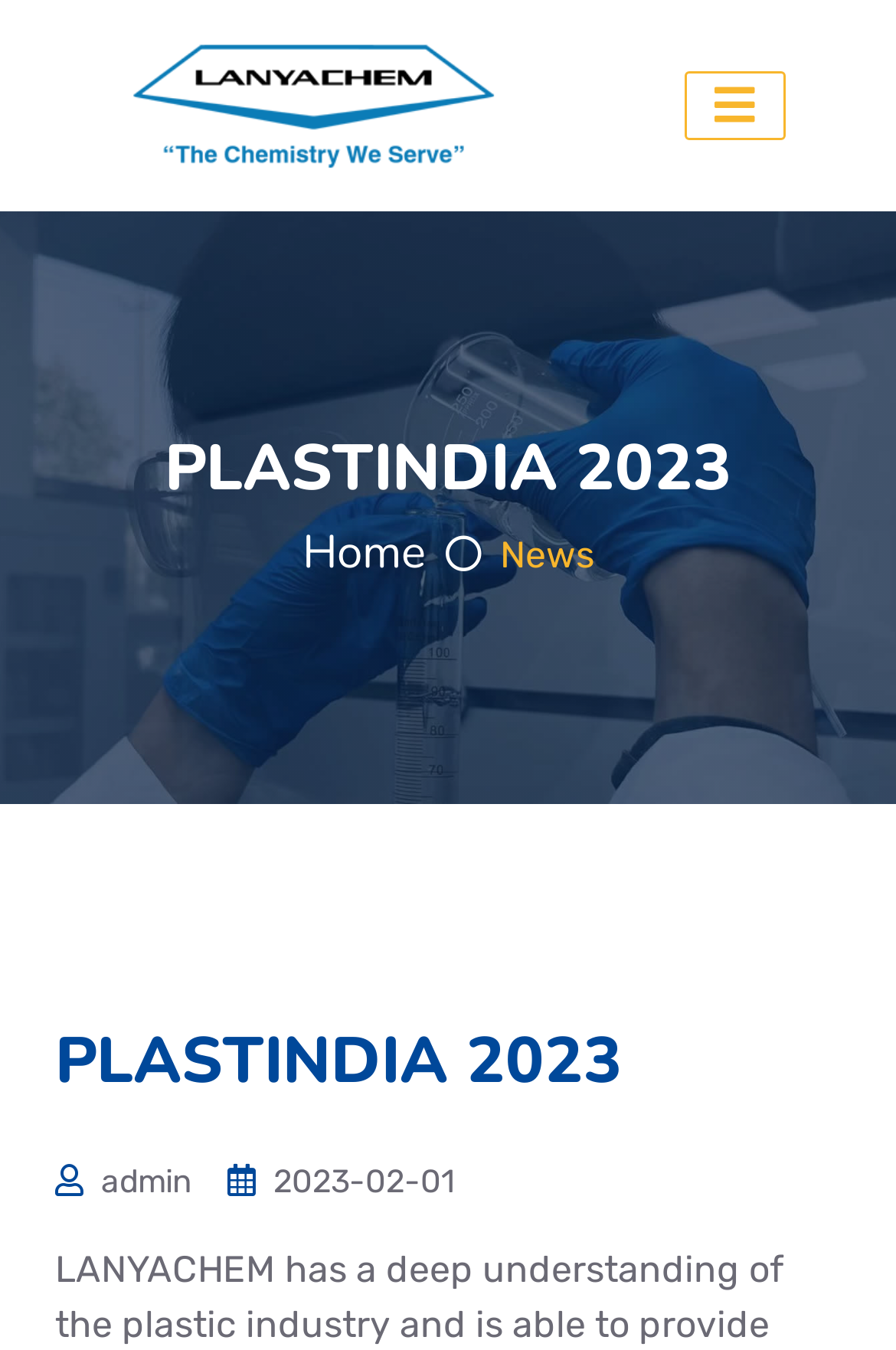Create a full and detailed caption for the entire webpage.

The webpage appears to be related to PLASTINDIA 2023, with a prominent heading displaying the event's name at the top and bottom of the page. The top heading is situated near the center of the page, while the bottom heading is positioned near the bottom right corner.

At the top right corner, there is a button with an icon, likely a navigation or menu button. Below the top heading, there is a navigation menu with two links, "Home" and "News", placed side by side.

In the bottom left corner, there are two lines of text, "admin" and a date "2023-02-01", which may indicate the page's administrator and the last updated date, respectively.

There is no prominent image or graphic on the page, and the overall content is focused on providing textual information about PLASTINDIA 2023. The page also seems to have a simple and clean layout, with a clear hierarchy of headings and navigation elements.